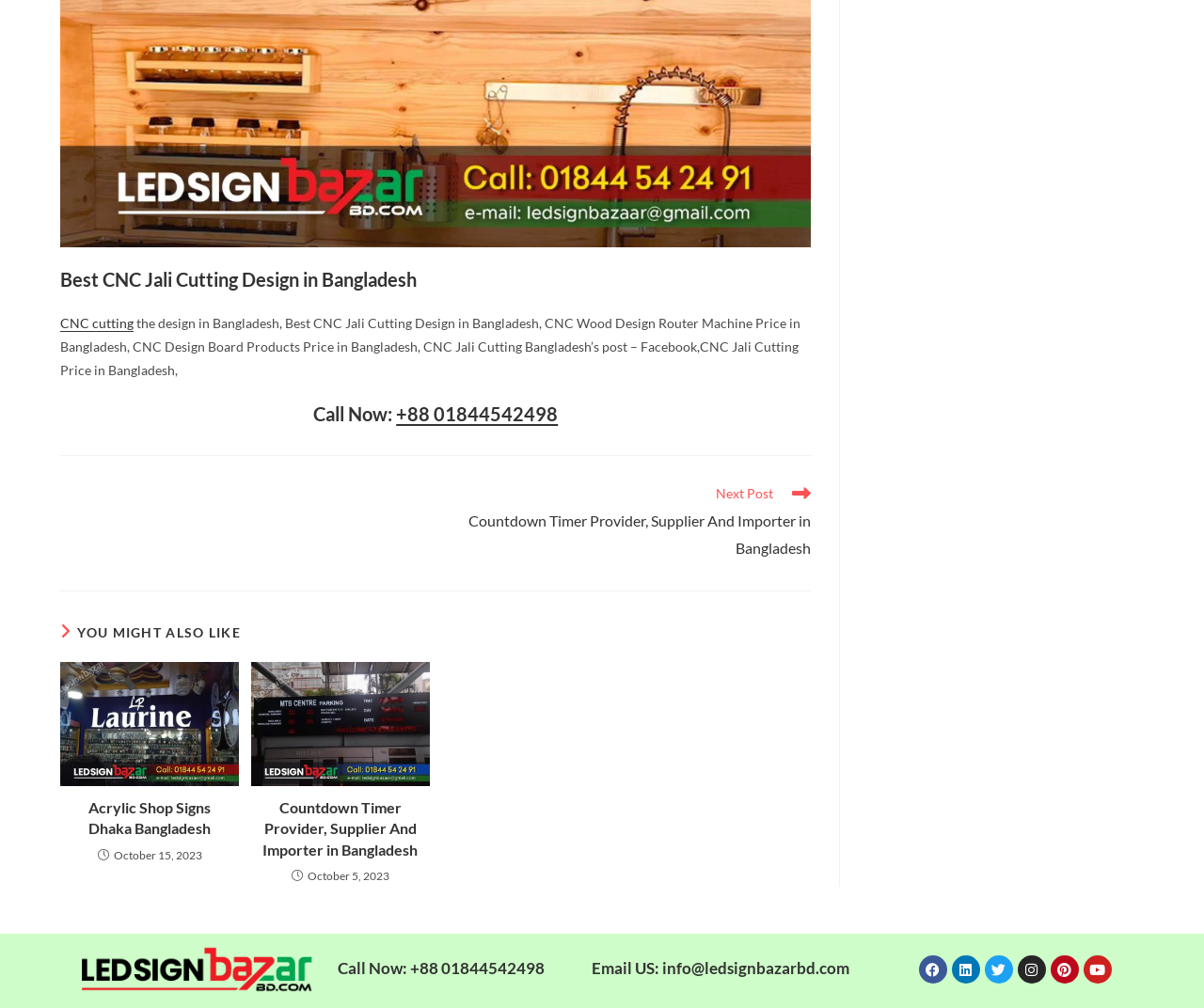Please identify the bounding box coordinates for the region that you need to click to follow this instruction: "Check the post dated October 15, 2023".

[0.094, 0.841, 0.168, 0.855]